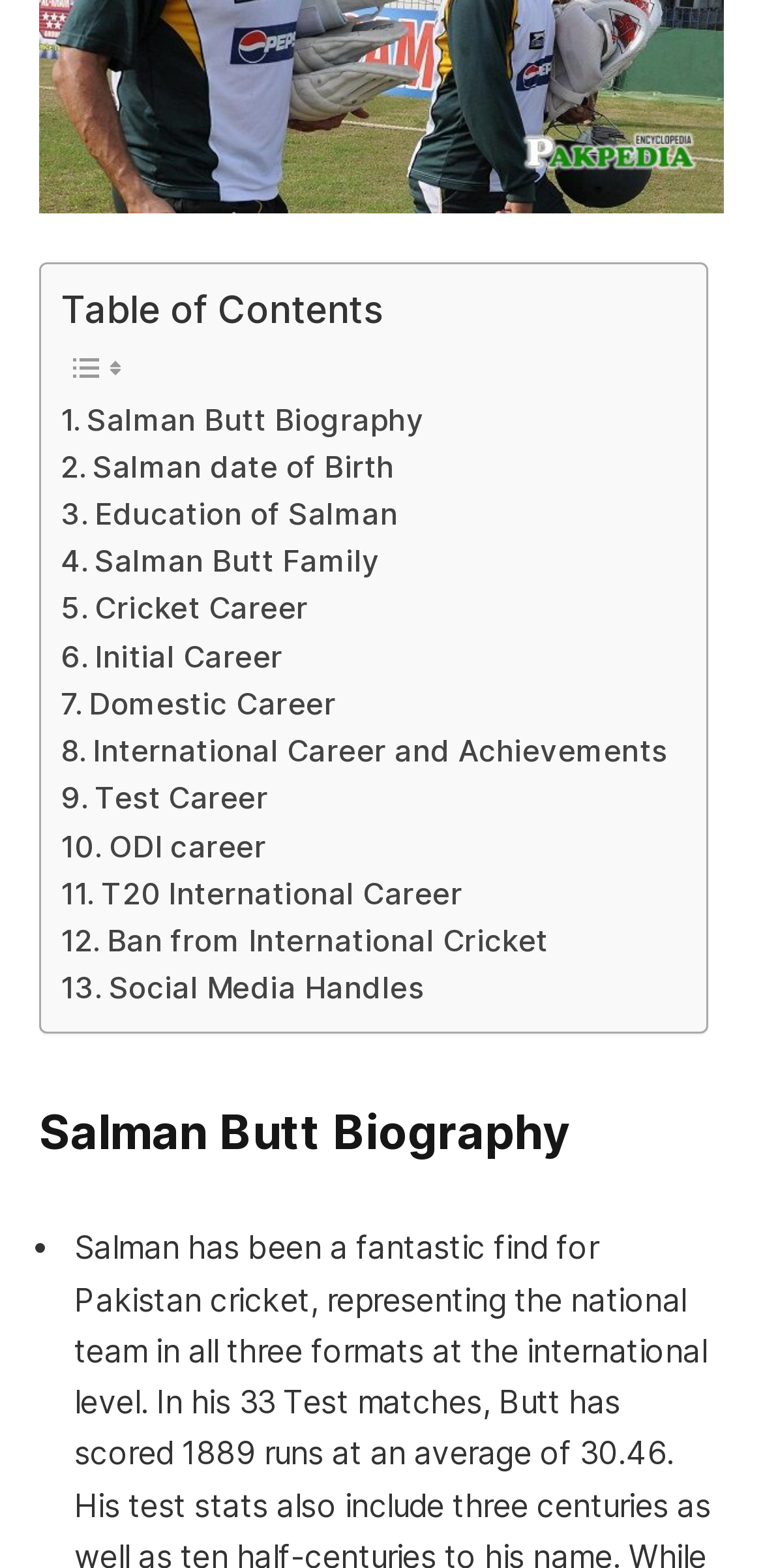Look at the image and give a detailed response to the following question: What is the last item in the table of contents?

I looked at the list of links under the 'Table of Contents' section and found that the last item is 'Social Media Handles'.